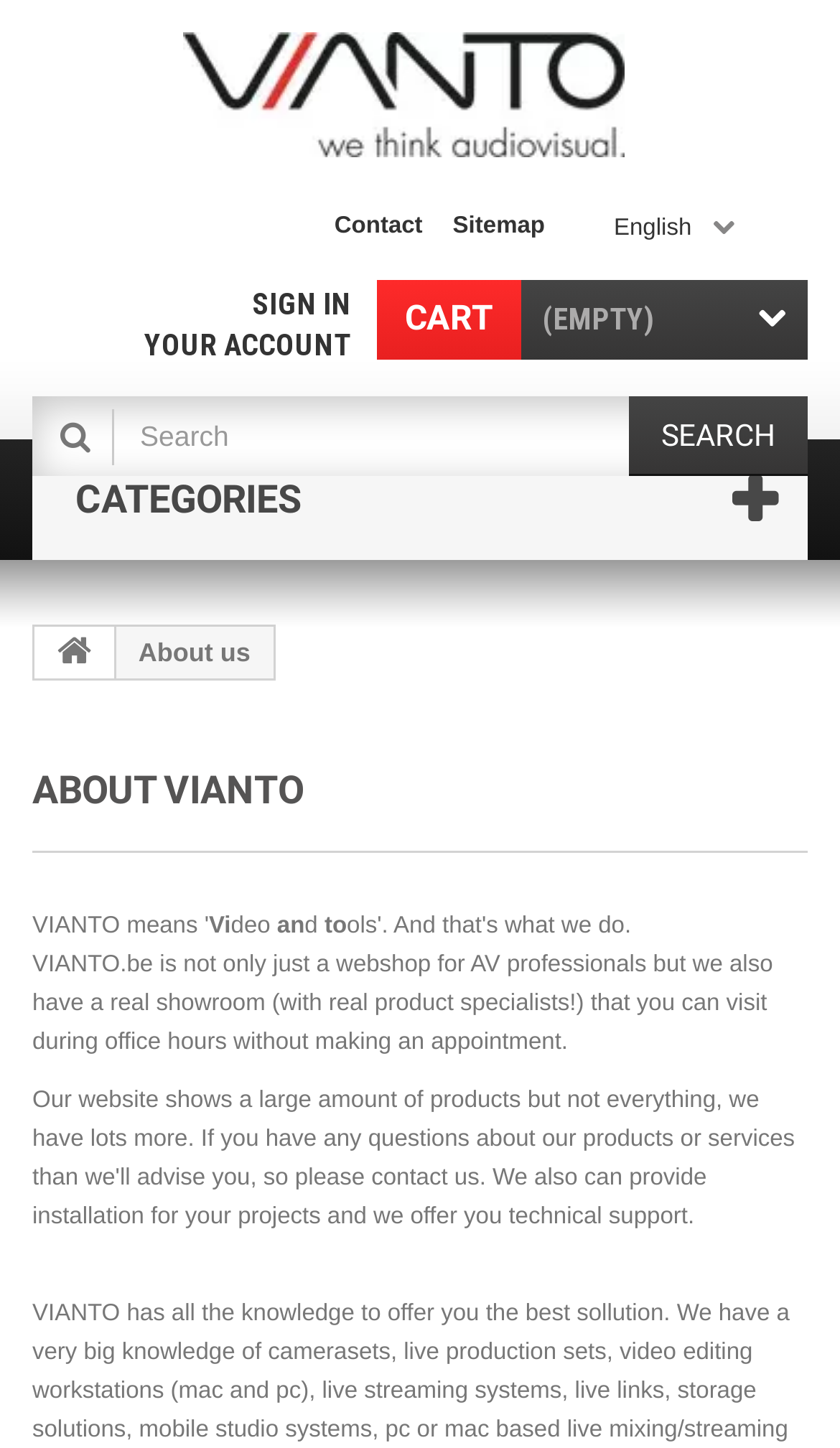Provide your answer in one word or a succinct phrase for the question: 
What is the language of the webpage?

English